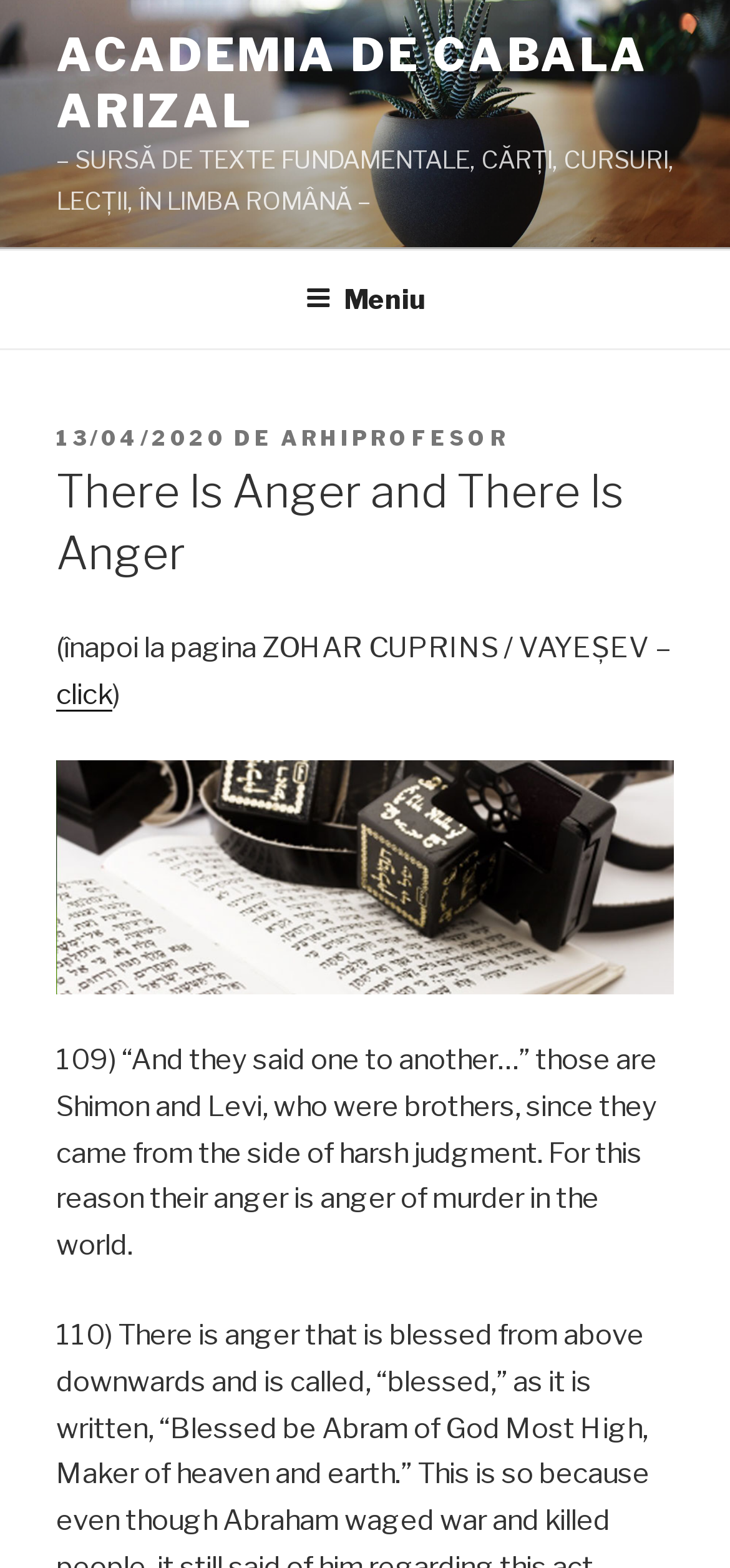Use a single word or phrase to respond to the question:
What is the topic of the article?

Anger